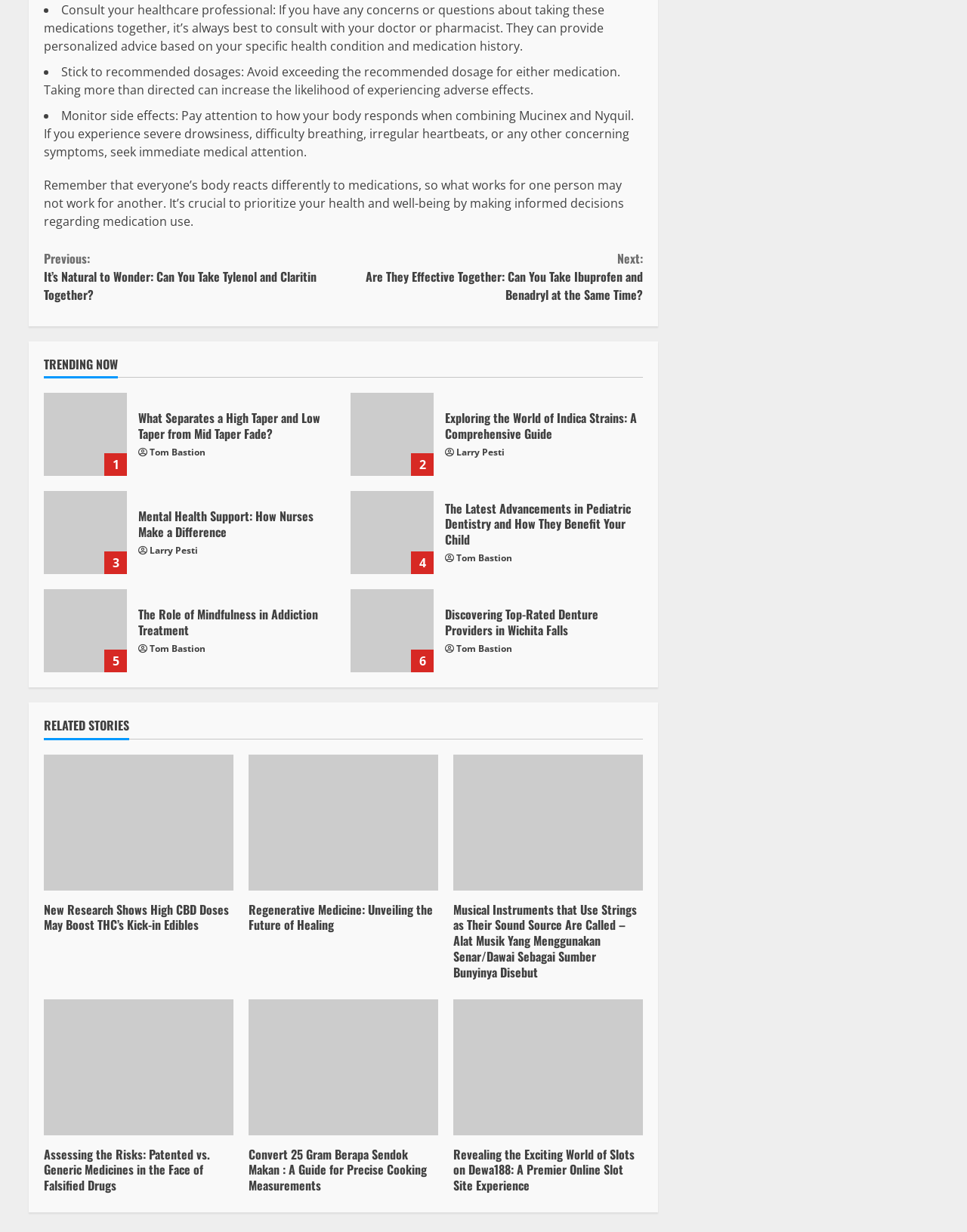Identify the coordinates of the bounding box for the element that must be clicked to accomplish the instruction: "Read 'TRENDING NOW'".

[0.045, 0.289, 0.665, 0.307]